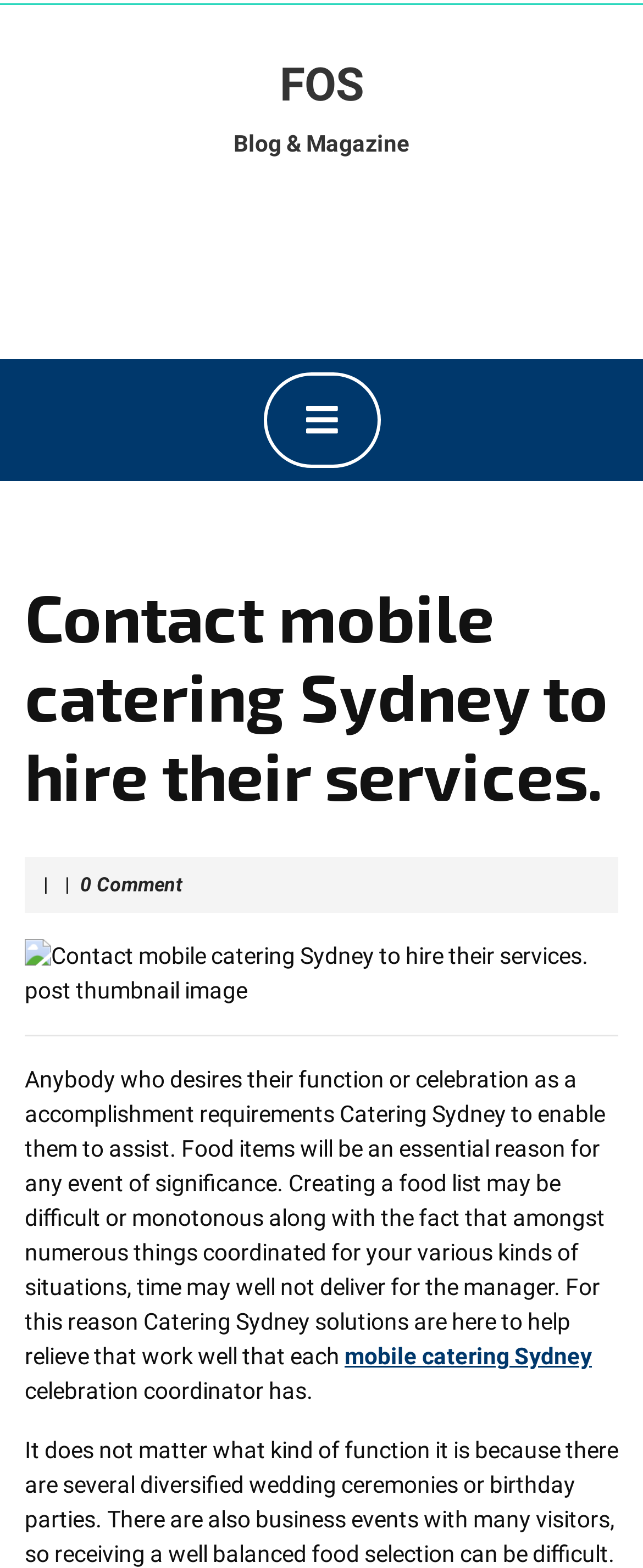Determine the main heading of the webpage and generate its text.

Contact mobile catering Sydney to hire their services.